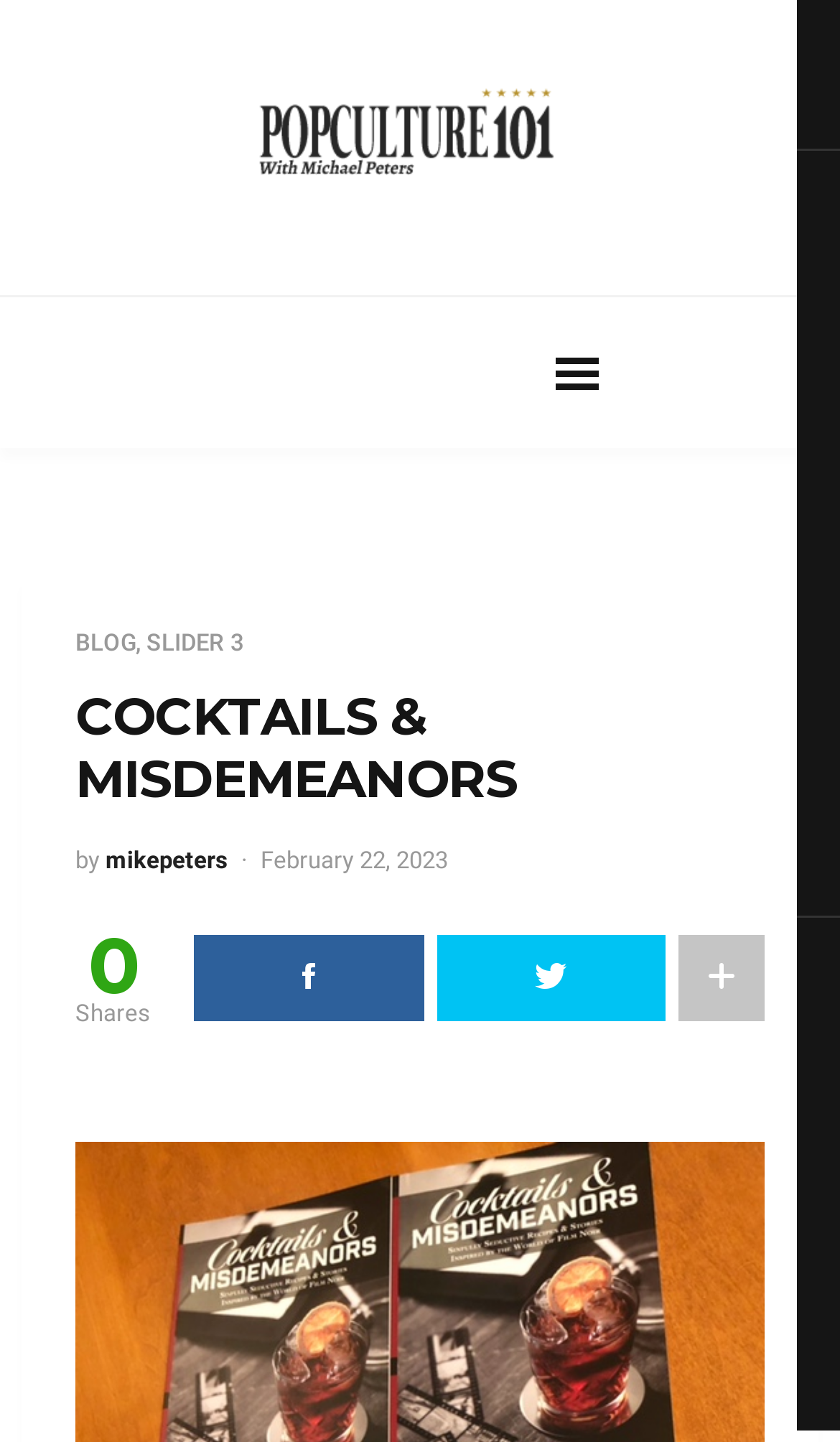Offer a comprehensive description of the webpage’s content and structure.

The webpage is about "COCKTAILS & MISDEMEANORS – Pop Culture 101" with Michael Peters. At the top, there is a link and an image with the same title, "Pop Culture 101 : With Michael Peters", positioned side by side, taking up about half of the screen width. 

Below this, there is a layout table with several elements. On the left, there are three links: "BLOG", "SLIDER 3", and a comma in between them. To the right of these links, there is a large heading "COCKTAILS & MISDEMEANORS" that spans almost the entire screen width. 

Under the heading, there is a line of text with the author's name, "mikepeters", preceded by "by" and followed by the date "February 22, 2023". Below this line, there is another line with the text "Shares" on the left and four social media icons on the right, represented by Unicode characters.